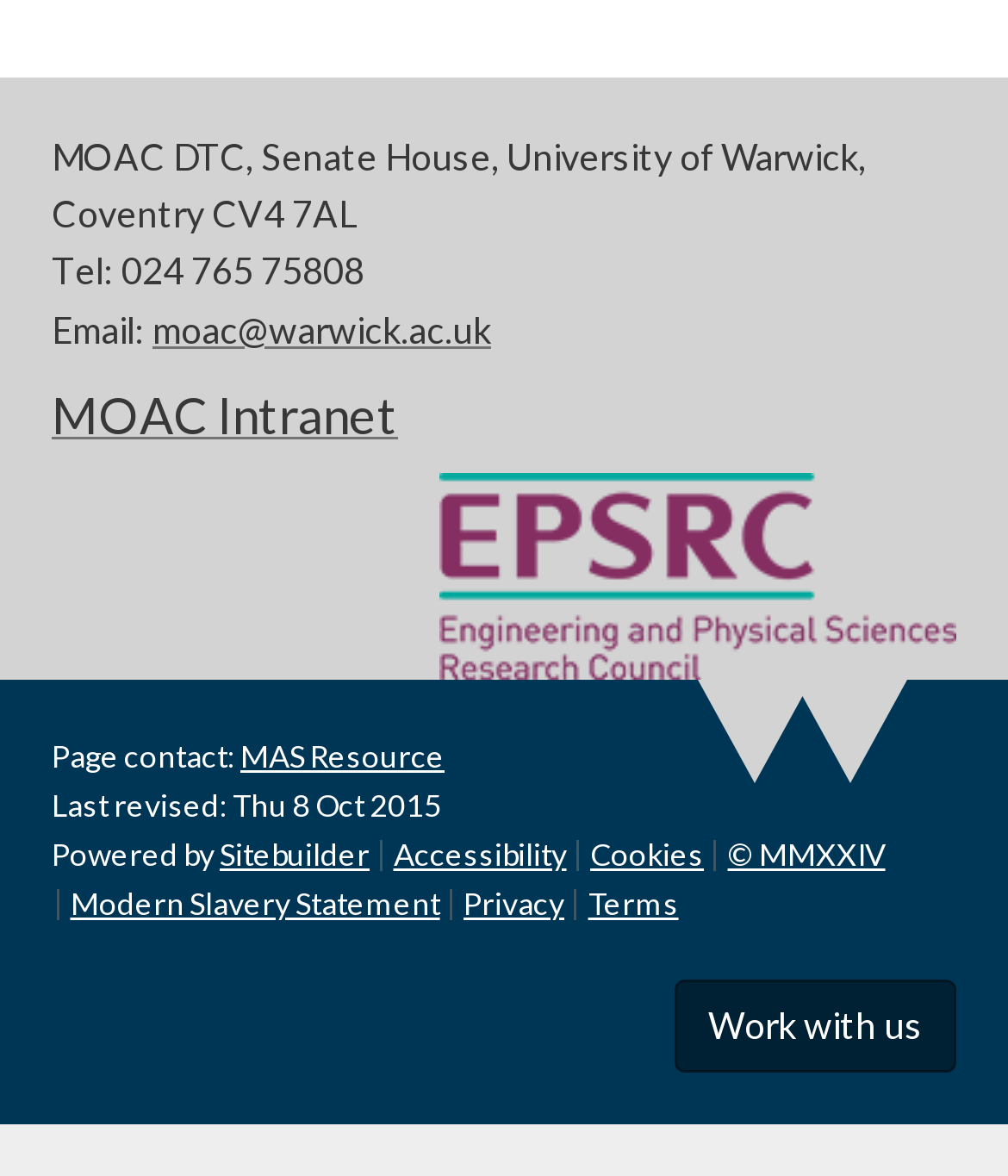Find the bounding box coordinates for the area you need to click to carry out the instruction: "Go to the Sitebuilder". The coordinates should be four float numbers between 0 and 1, indicated as [left, top, right, bottom].

[0.218, 0.709, 0.367, 0.742]